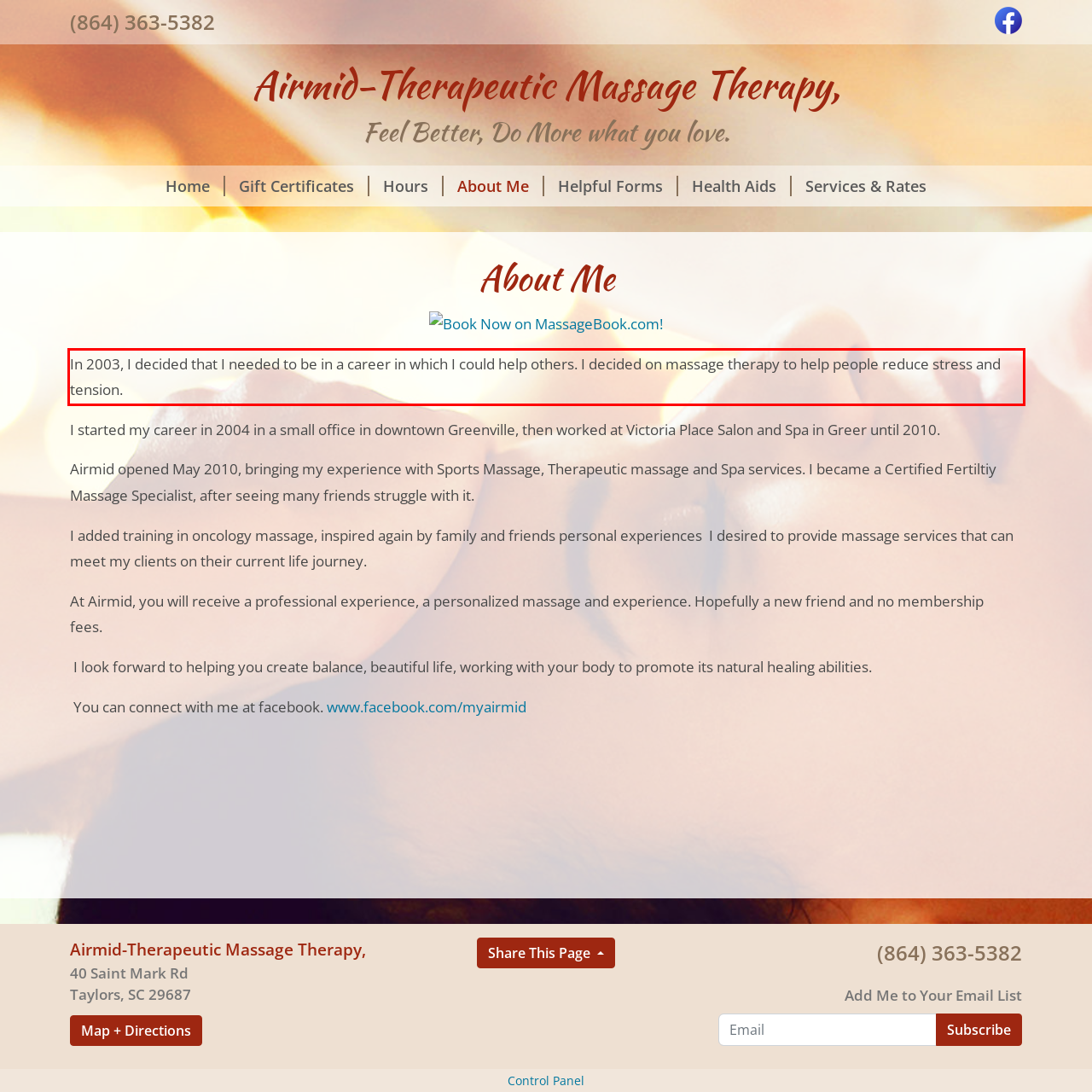Please take the screenshot of the webpage, find the red bounding box, and generate the text content that is within this red bounding box.

In 2003, I decided that I needed to be in a career in which I could help others. I decided on massage therapy to help people reduce stress and tension.